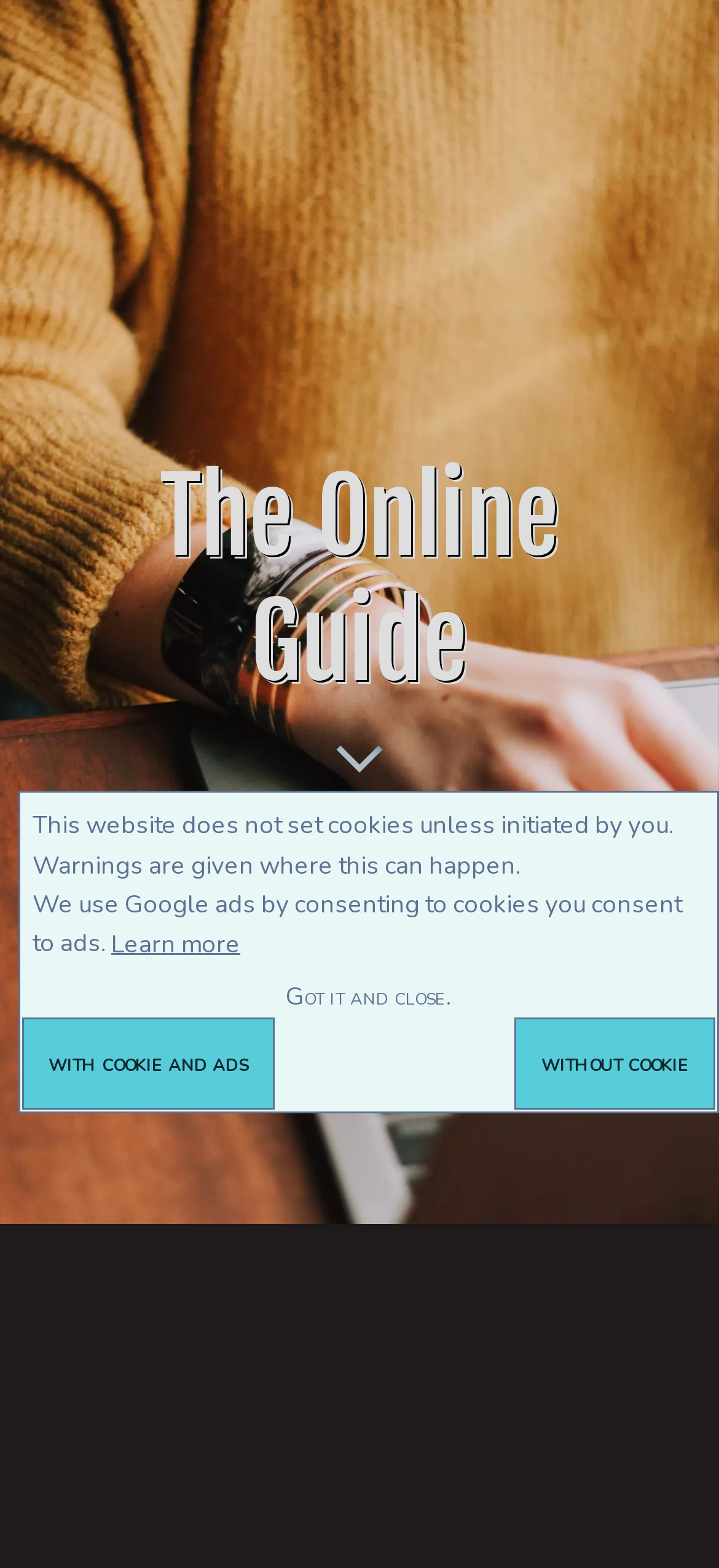What is the theme of the guides listed on this webpage?
Refer to the image and give a detailed response to the question.

The guides listed on this webpage cover a wide range of topics, including Aspen Nightlife, Auto Insurance Guide, Cats, Disneyland Holidays & Vacations, and more, indicating that the theme of the guides is diverse and not limited to a specific area.